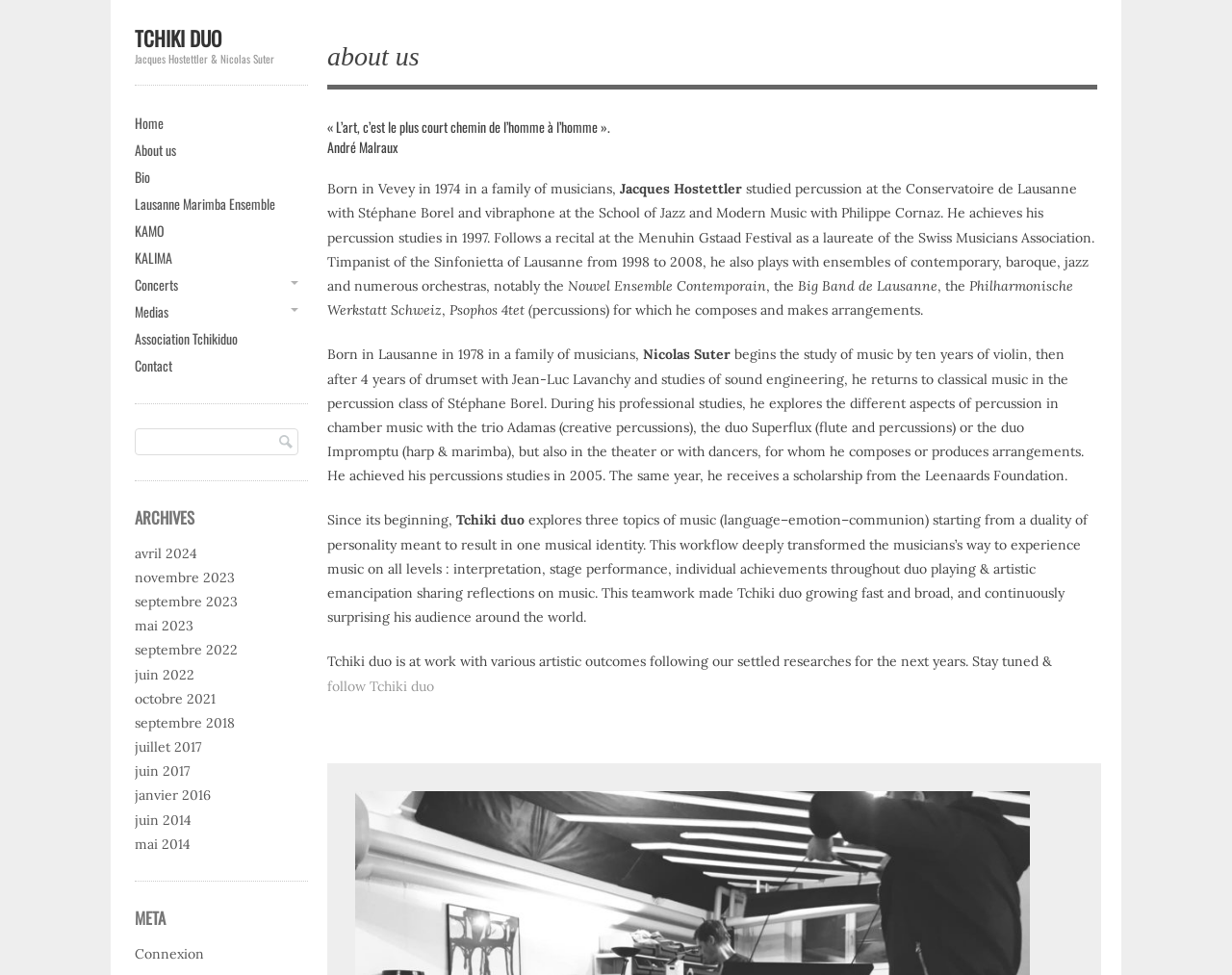Find the bounding box coordinates of the area to click in order to follow the instruction: "Click on the 'Leave a Comment' link".

None